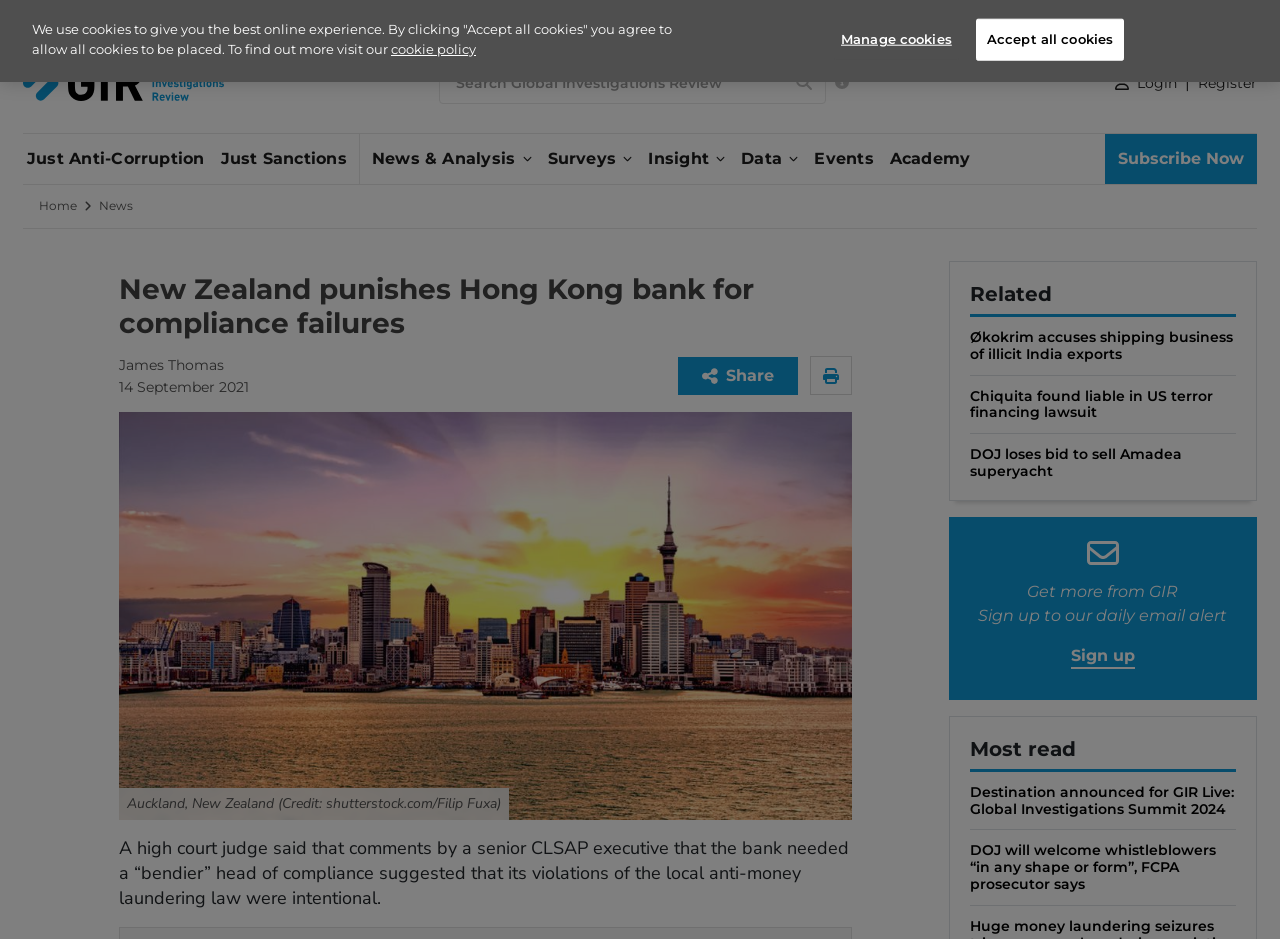Given the element description: "Accept all cookies", predict the bounding box coordinates of this UI element. The coordinates must be four float numbers between 0 and 1, given as [left, top, right, bottom].

[0.762, 0.02, 0.878, 0.064]